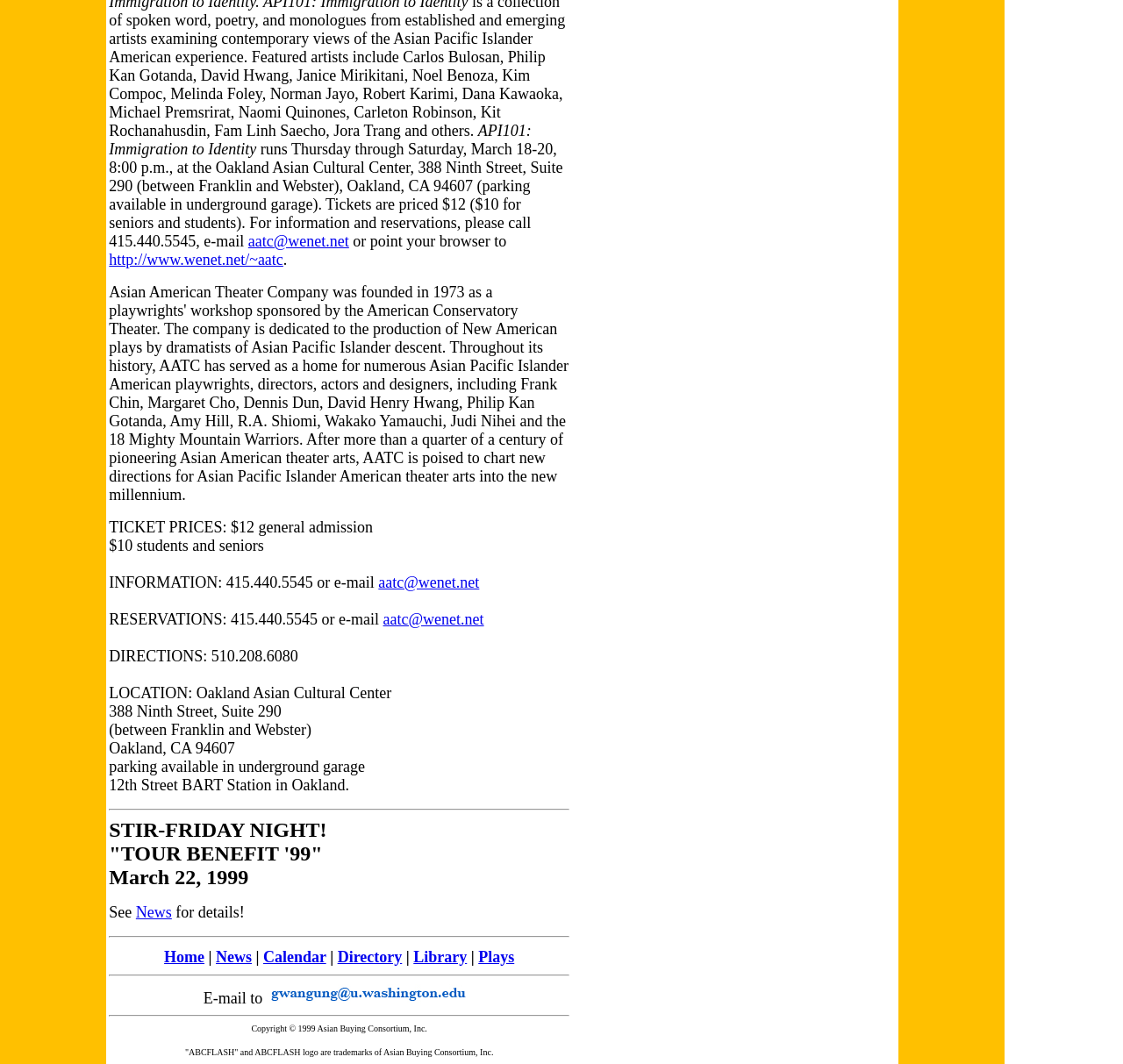Identify the bounding box coordinates necessary to click and complete the given instruction: "Get news details".

[0.121, 0.849, 0.153, 0.866]